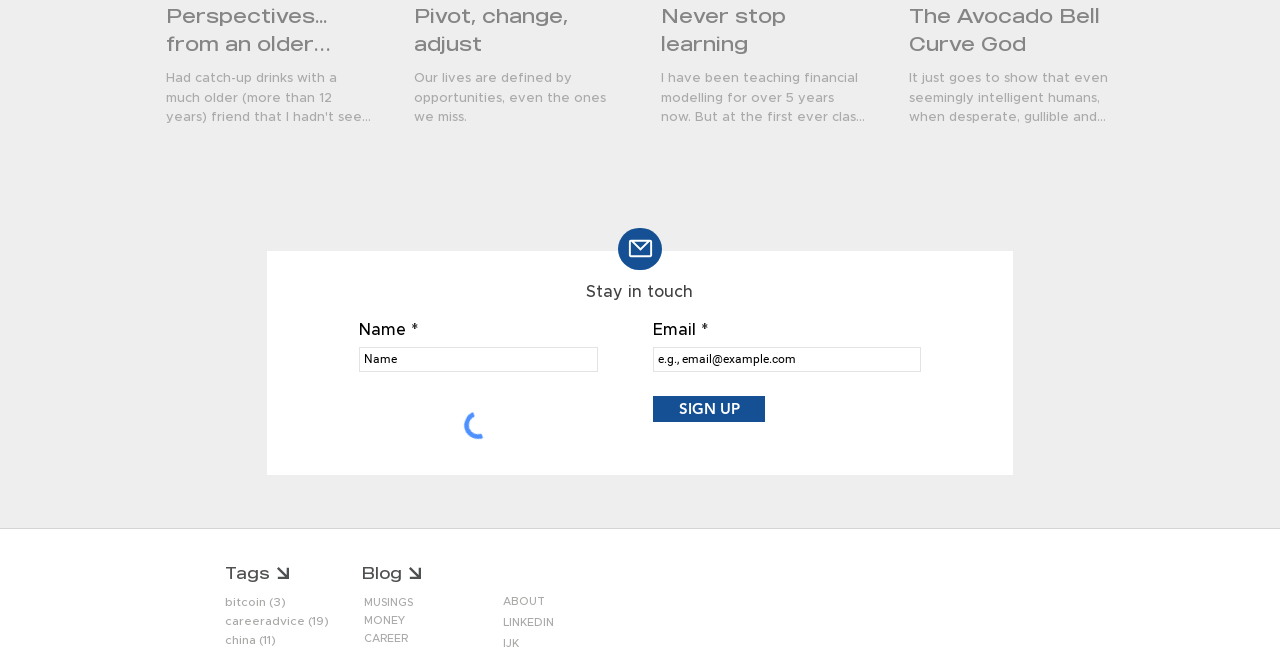Please specify the bounding box coordinates of the element that should be clicked to execute the given instruction: 'Click on the 'About' link'. Ensure the coordinates are four float numbers between 0 and 1, expressed as [left, top, right, bottom].

[0.487, 0.943, 0.519, 0.963]